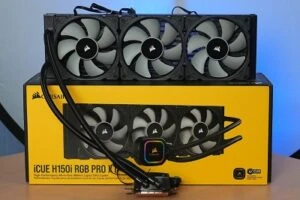By analyzing the image, answer the following question with a detailed response: What is the color of the packaging?

The image shows the product displayed on its packaging, which is prominently labeled with the model name, and the packaging is vibrant yellow in color.